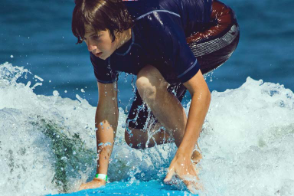What is the surfer's facial expression?
Give a detailed and exhaustive answer to the question.

The caption describes the surfer's expression as 'focused', which conveys his determination and joy while riding the waves.